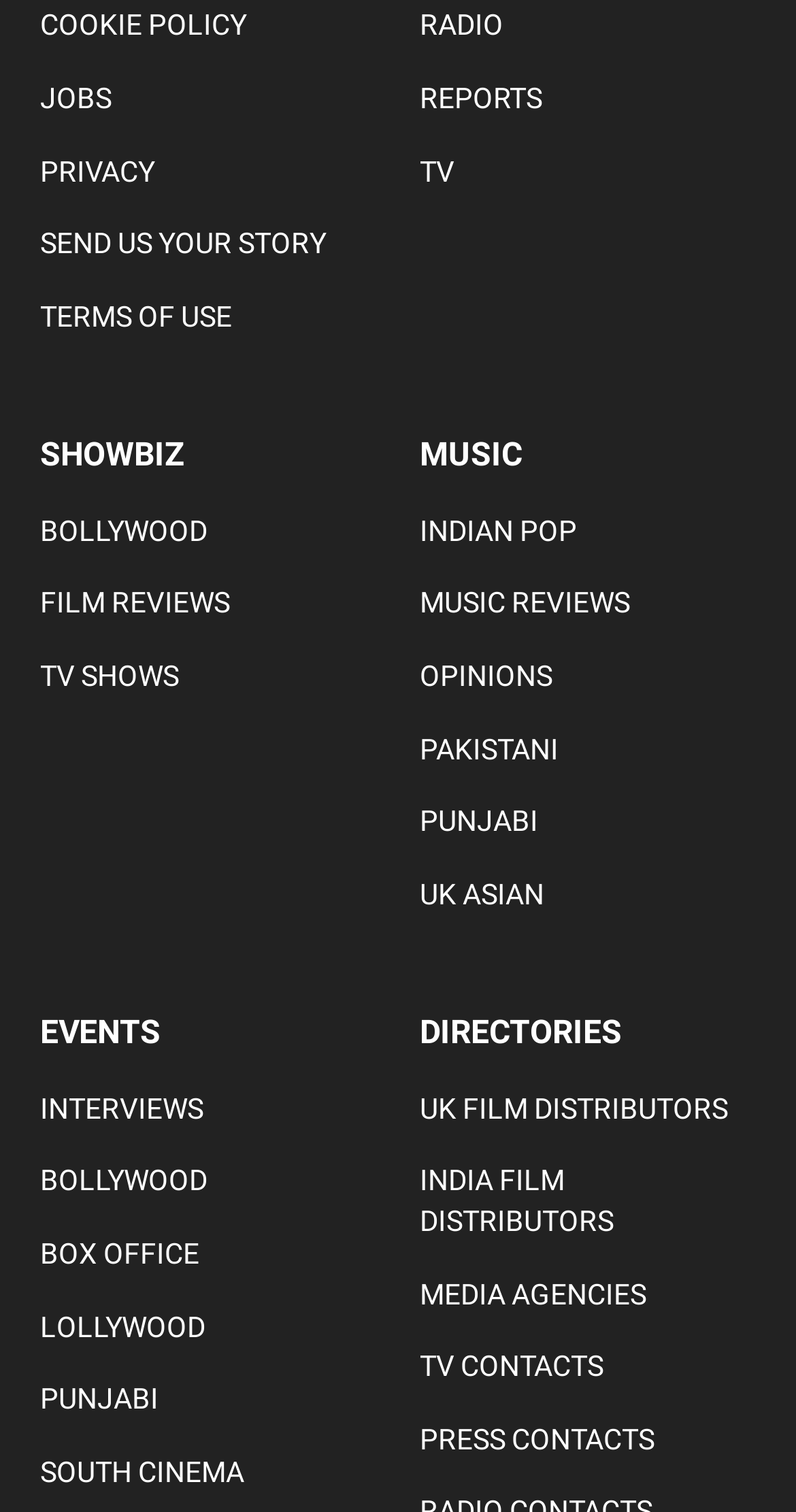What type of directories are available on this website?
Using the details shown in the screenshot, provide a comprehensive answer to the question.

The 'DIRECTORIES' section on the webpage features links to 'UK FILM DISTRIBUTORS', 'INDIA FILM DISTRIBUTORS', 'MEDIA AGENCIES', and other film and media-related directories, indicating that the website provides directories for the film and media industry.